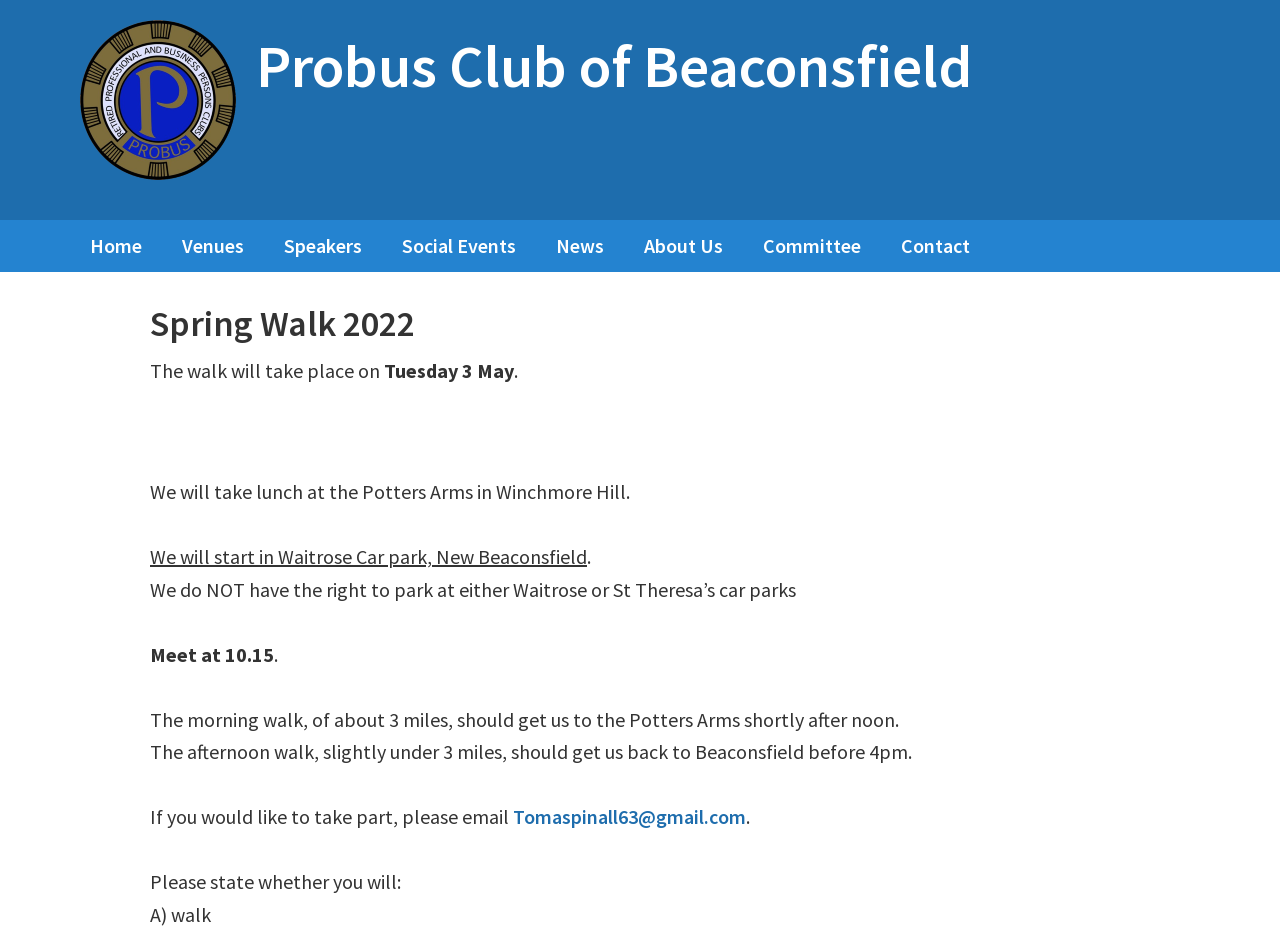Locate the bounding box coordinates of the clickable part needed for the task: "go to Probus Club of Beaconsfield".

[0.2, 0.03, 0.759, 0.111]